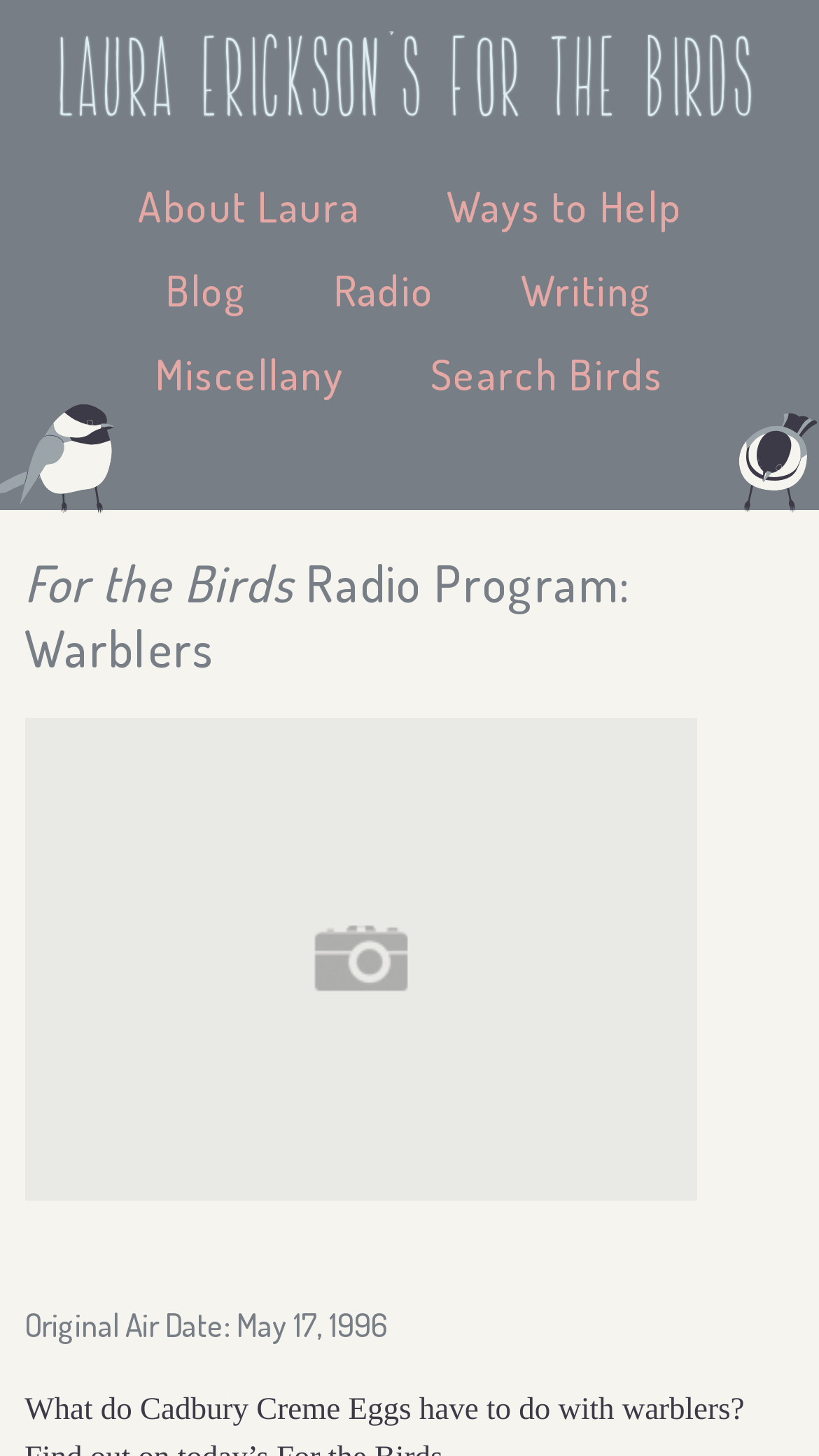What are the categories available on the webpage?
Using the image as a reference, answer with just one word or a short phrase.

About Laura, Ways to Help, Blog, Radio, Writing, Miscellany, Search Birds